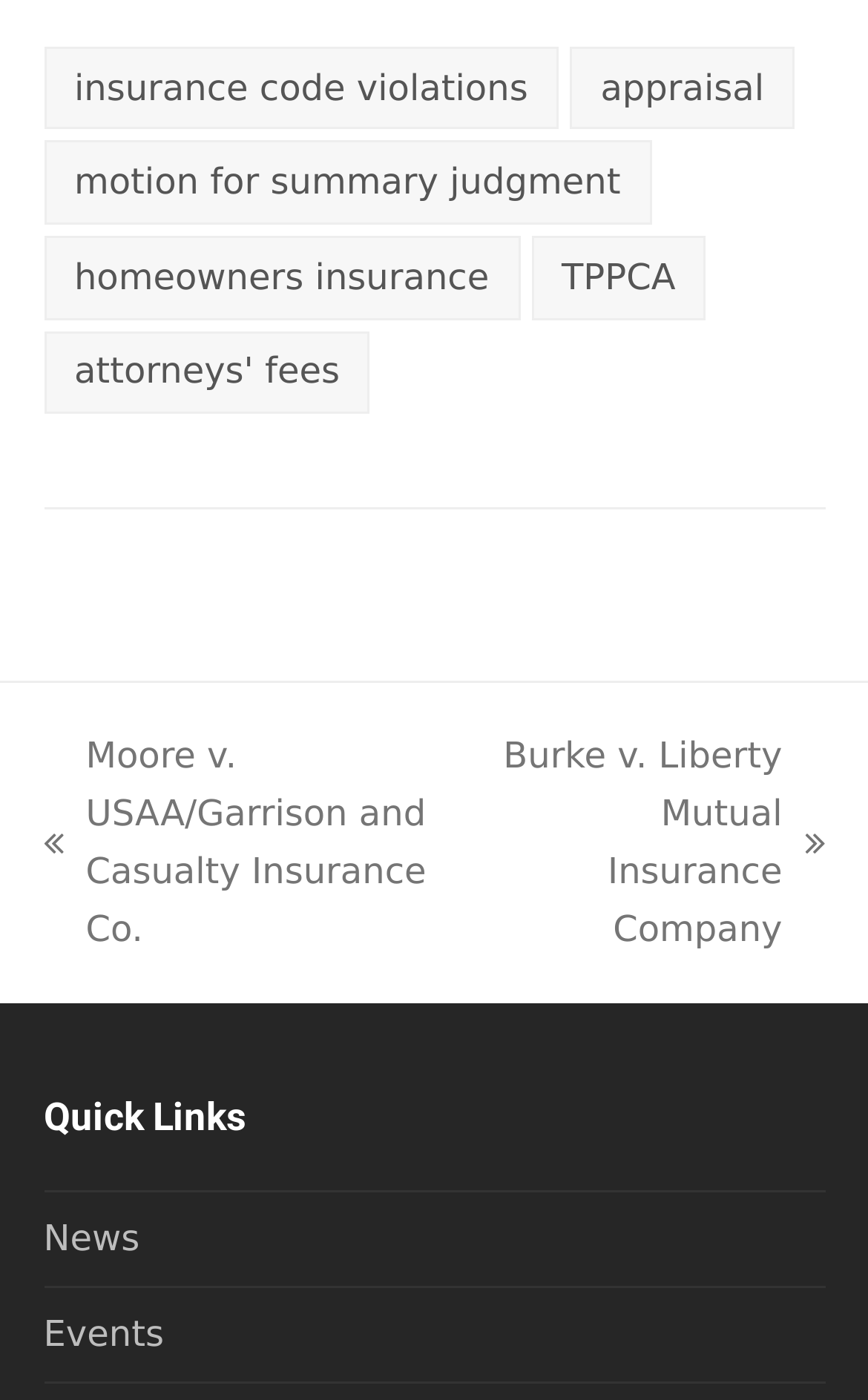What is the first link on the webpage?
Please answer using one word or phrase, based on the screenshot.

insurance code violations